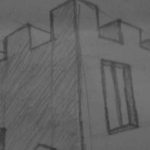Thoroughly describe what you see in the image.

The image features a graphite drawing of a building, showcasing a corner structure with a modern yet minimalistic design. The sharp angles and vertical lines create a sense of depth and perspective, drawing the viewer's eye toward the upper section of the building. A prominent window, framed by smooth lines, adds a touch of realism and allows light to be implied in the otherwise monochromatic composition. This artwork is associated with the achievements in the Old Masters Academy Art Competition, celebrating the talent and creativity of aspiring artists. The piece reflects the artist's journey and engagement with different mediums and styles in their pursuit to become a well-established artist.